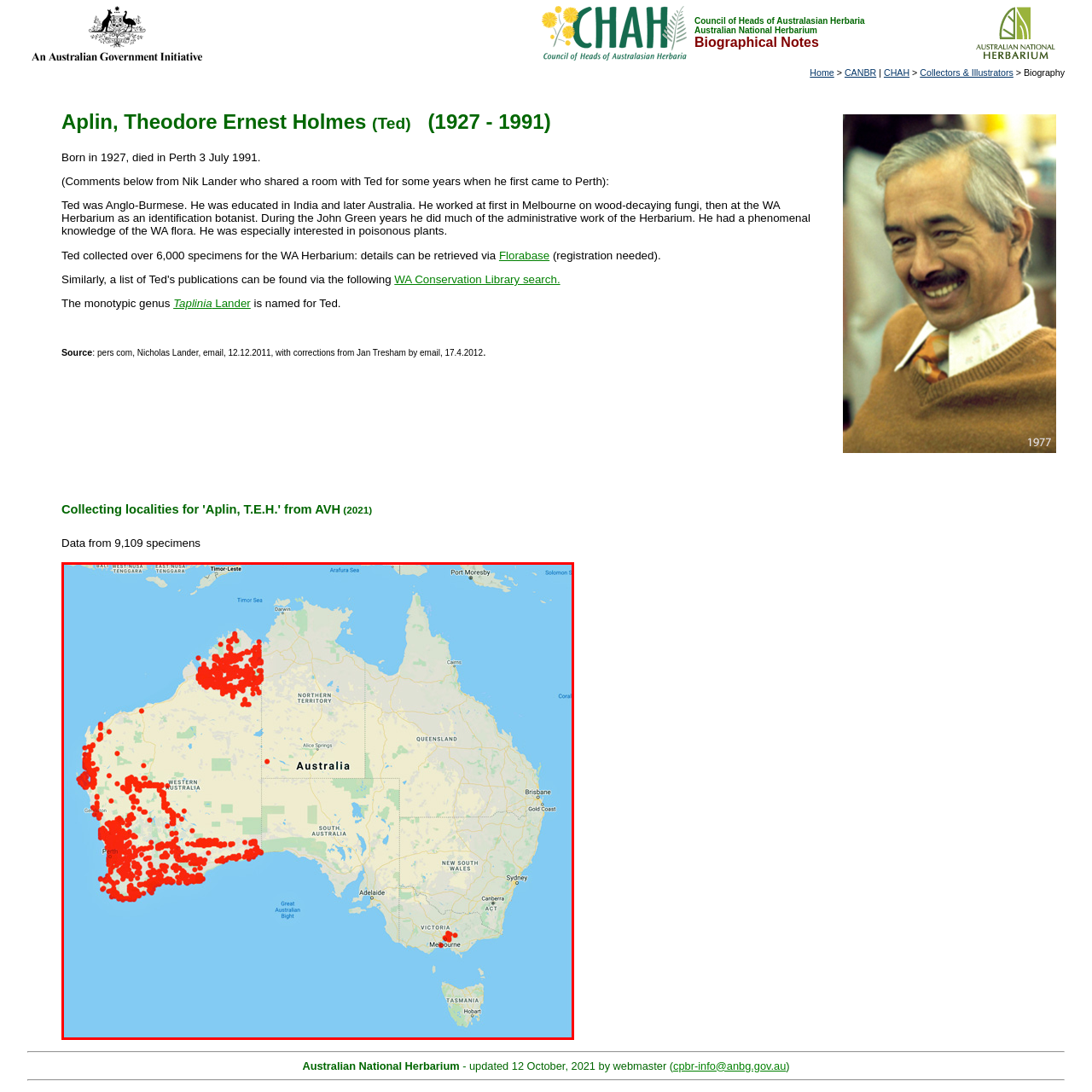What do the red dots on the map represent?
Focus on the visual details within the red bounding box and provide an in-depth answer based on your observations.

The red dots on the map are concentrated in the southwestern region of Western Australia, and according to the caption, they represent the locations where over 9,000 specimens associated with Aplin have been collected, illustrating the botanical richness and diversity of this area.